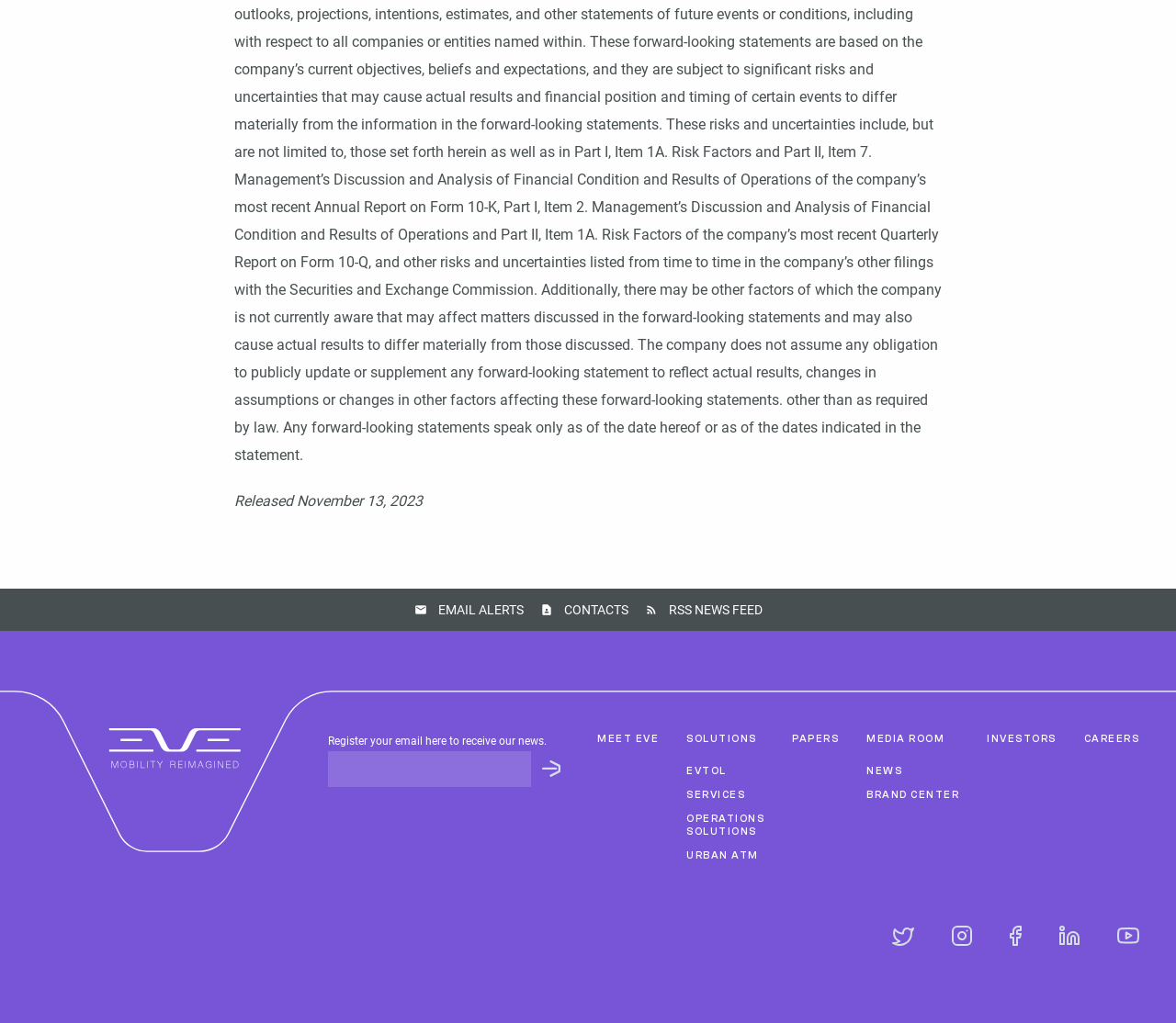Locate the bounding box coordinates of the UI element described by: "RSS News Feed". Provide the coordinates as four float numbers between 0 and 1, formatted as [left, top, right, bottom].

[0.548, 0.589, 0.648, 0.603]